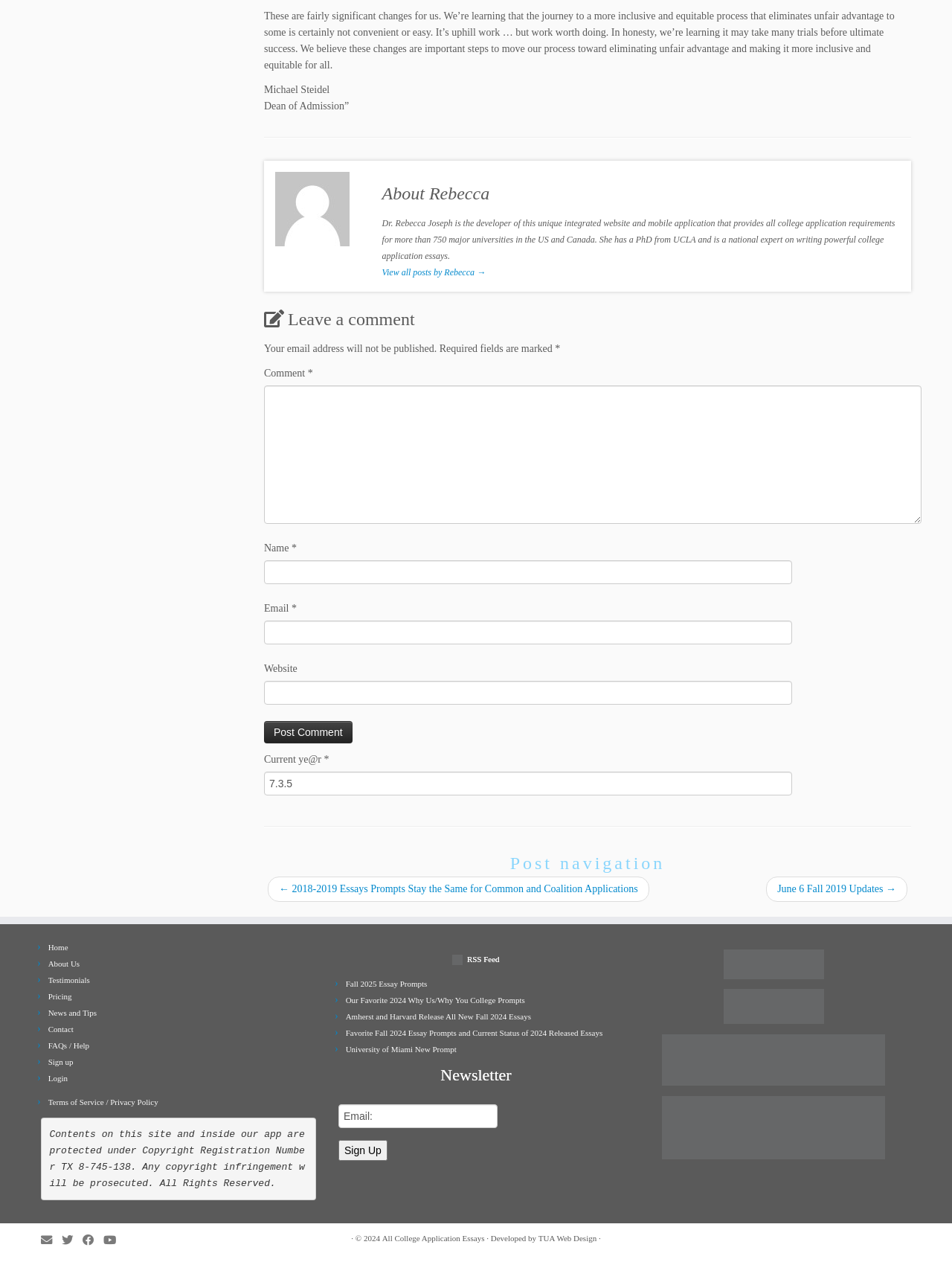Who is the developer of this website?
Using the visual information, respond with a single word or phrase.

Dr. Rebecca Joseph